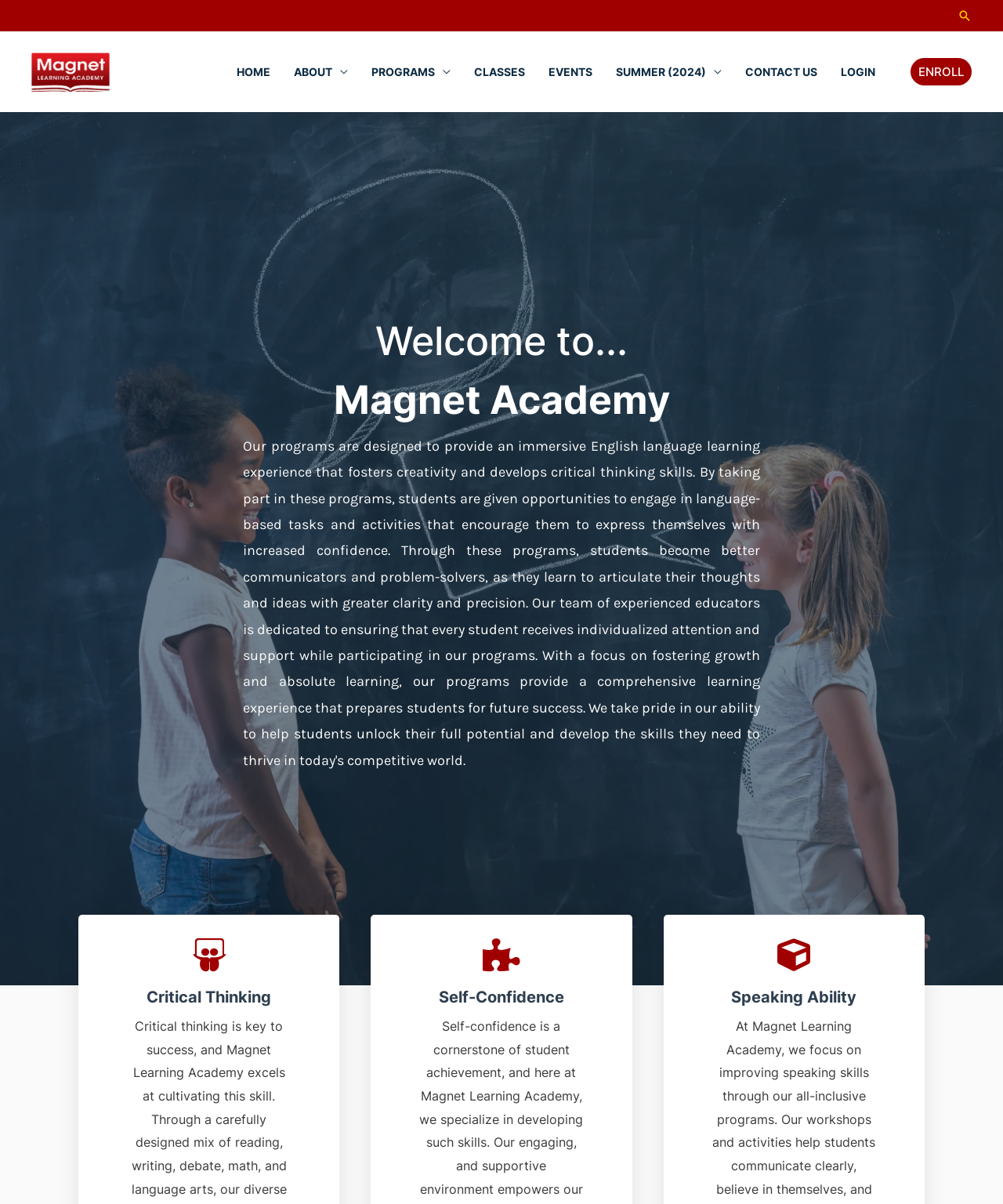What is the last link in the navigation menu?
Answer the question in as much detail as possible.

The last link in the navigation menu can be found in the 'Site Navigation: Primary Menu' section, which is 'LOGIN'.